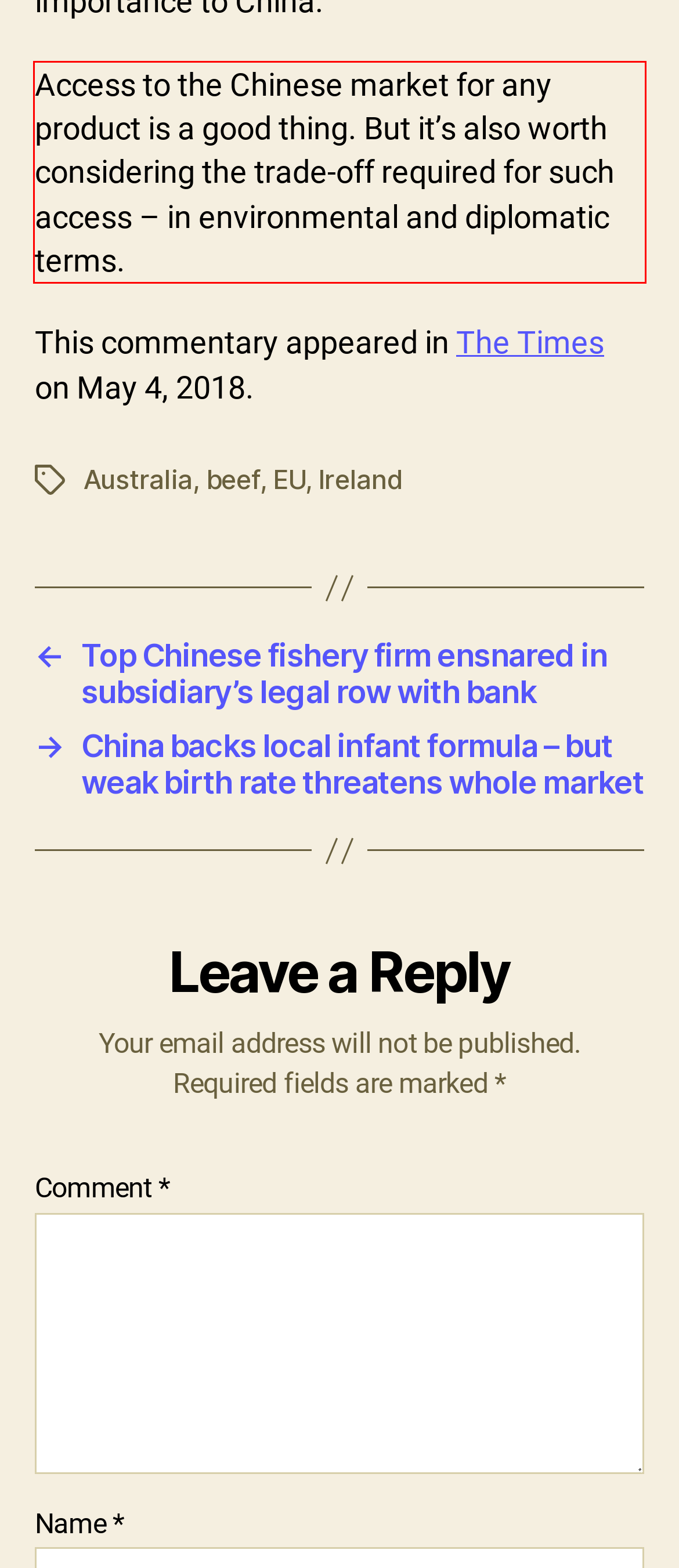Using OCR, extract the text content found within the red bounding box in the given webpage screenshot.

Access to the Chinese market for any product is a good thing. But it’s also worth considering the trade-off required for such access – in environmental and diplomatic terms.